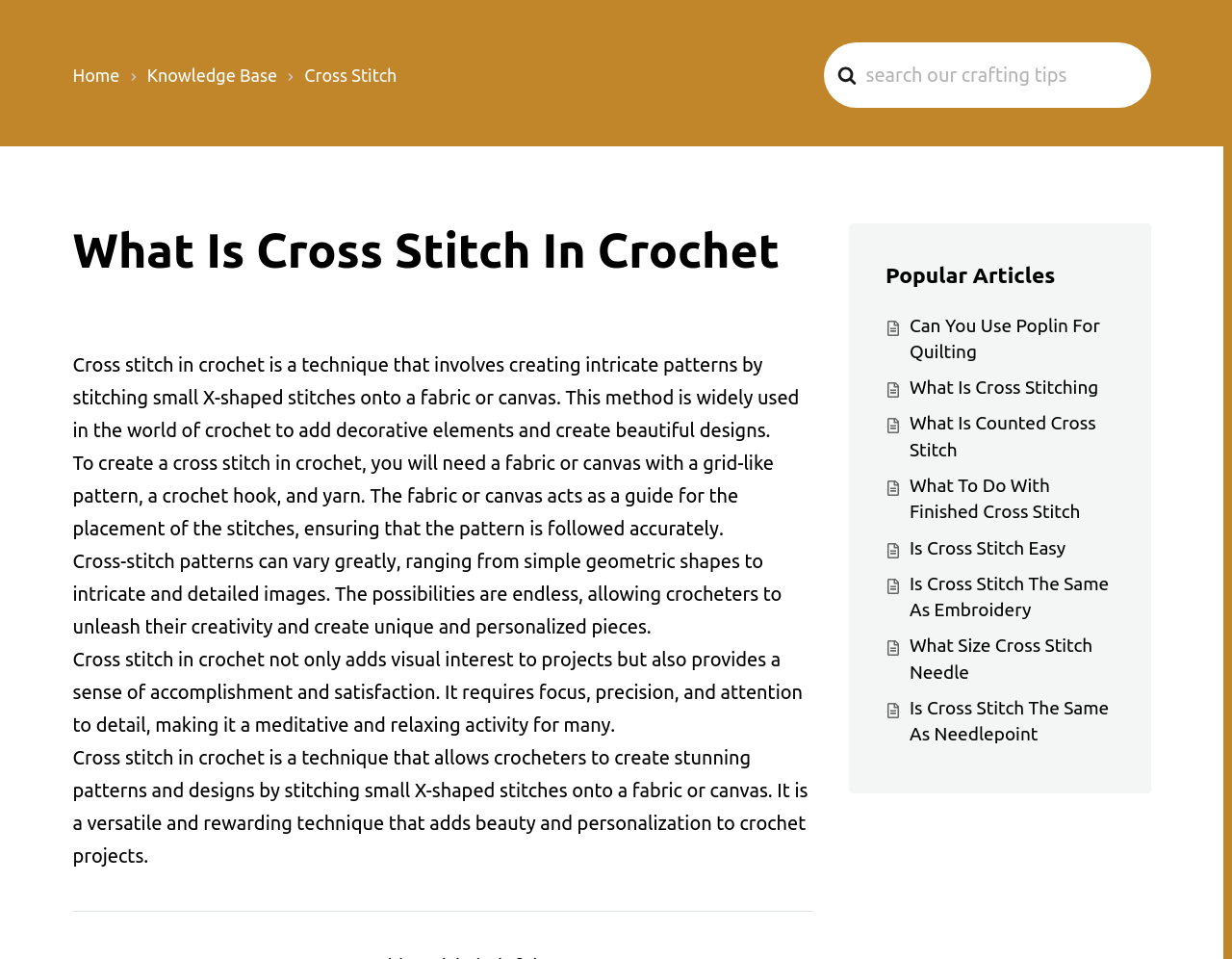Please provide a one-word or short phrase answer to the question:
What is the section below the main heading about?

Popular Articles